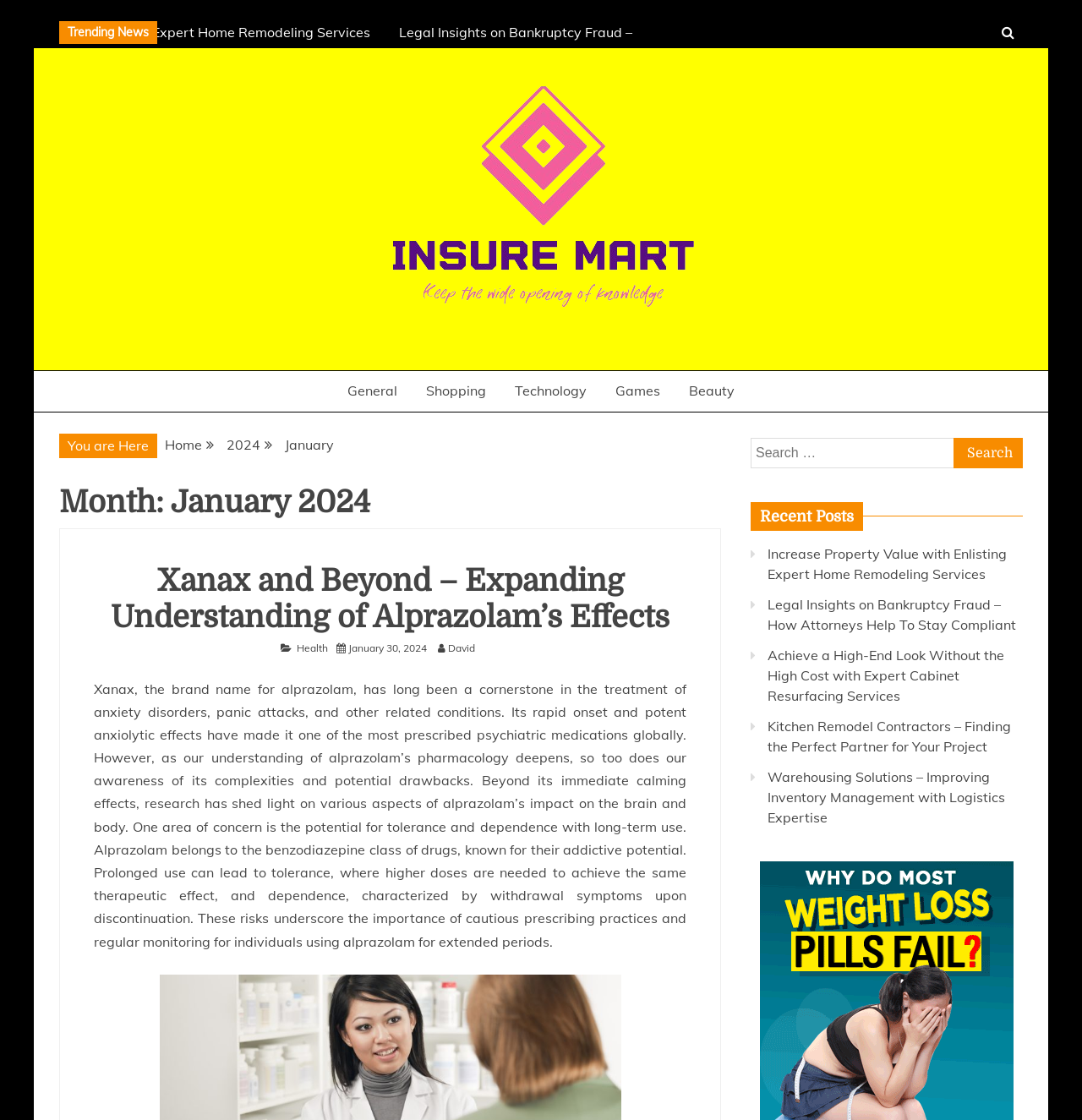Highlight the bounding box coordinates of the element that should be clicked to carry out the following instruction: "Click on the link about Insure Mart". The coordinates must be given as four float numbers ranging from 0 to 1, i.e., [left, top, right, bottom].

[0.34, 0.066, 0.66, 0.308]